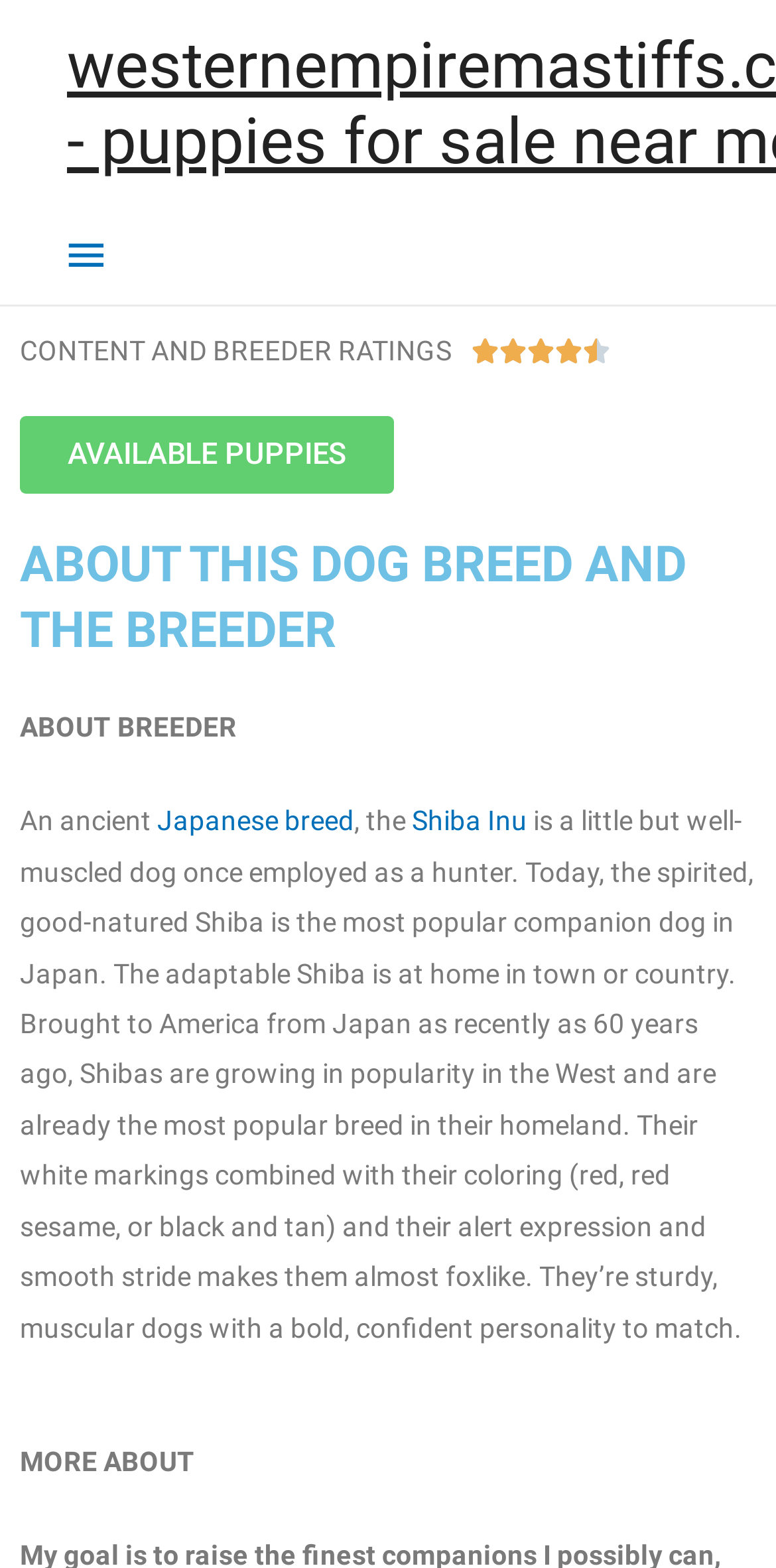What is the current popularity of the Shiba Inu breed in Japan?
Can you provide a detailed and comprehensive answer to the question?

I found the current popularity of the Shiba Inu breed in Japan by reading the text that describes the breed, which mentions that it is 'the most popular companion dog in Japan'.